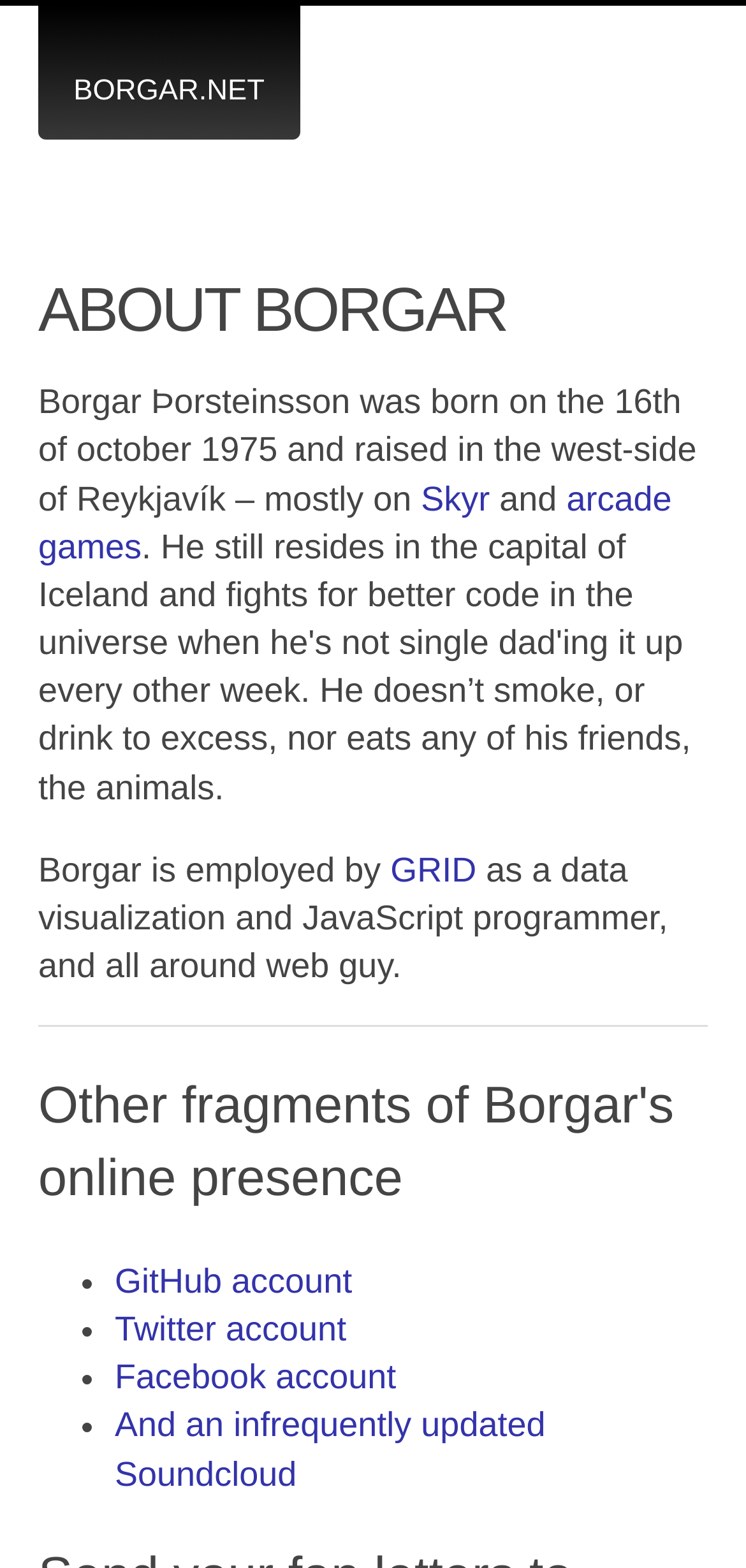Locate the bounding box coordinates of the element's region that should be clicked to carry out the following instruction: "explore Borgar's Twitter account". The coordinates need to be four float numbers between 0 and 1, i.e., [left, top, right, bottom].

[0.154, 0.835, 0.464, 0.86]